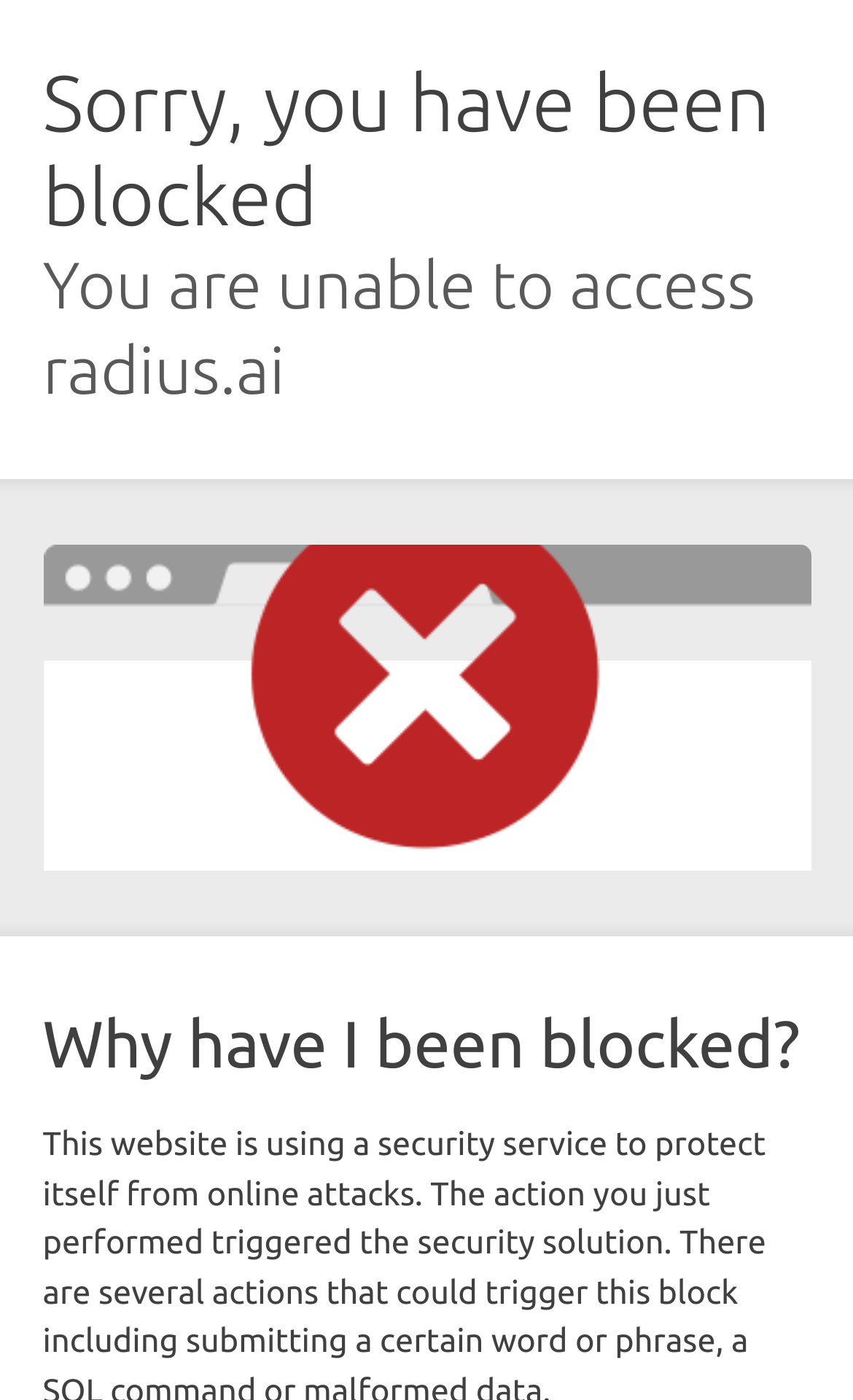Please determine the primary heading and provide its text.

Sorry, you have been blocked